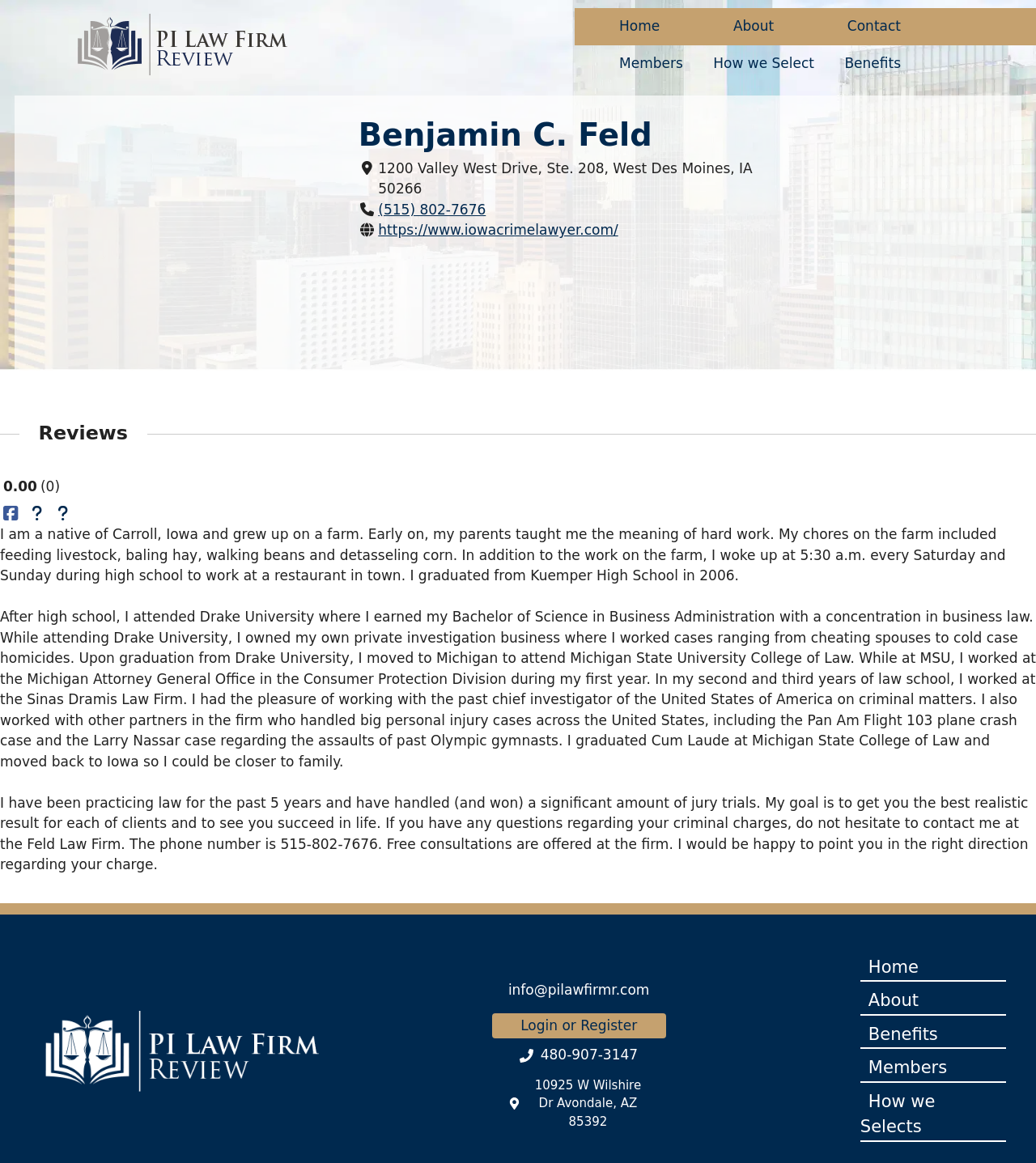How many years of experience does Benjamin C. Feld have in practicing law?
Provide a concise answer using a single word or phrase based on the image.

5 years